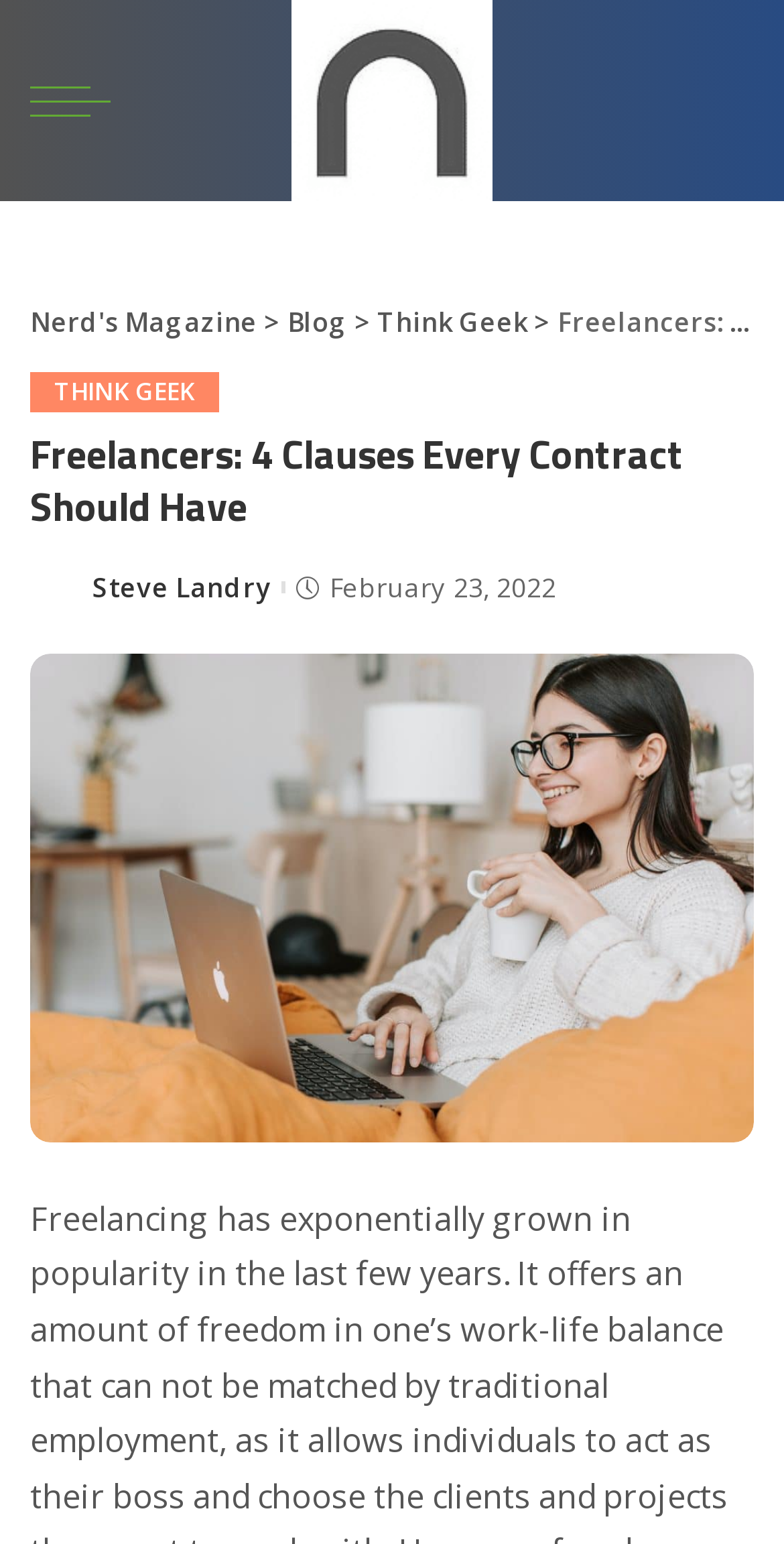When was the article posted?
Based on the screenshot, respond with a single word or phrase.

February 23, 2022